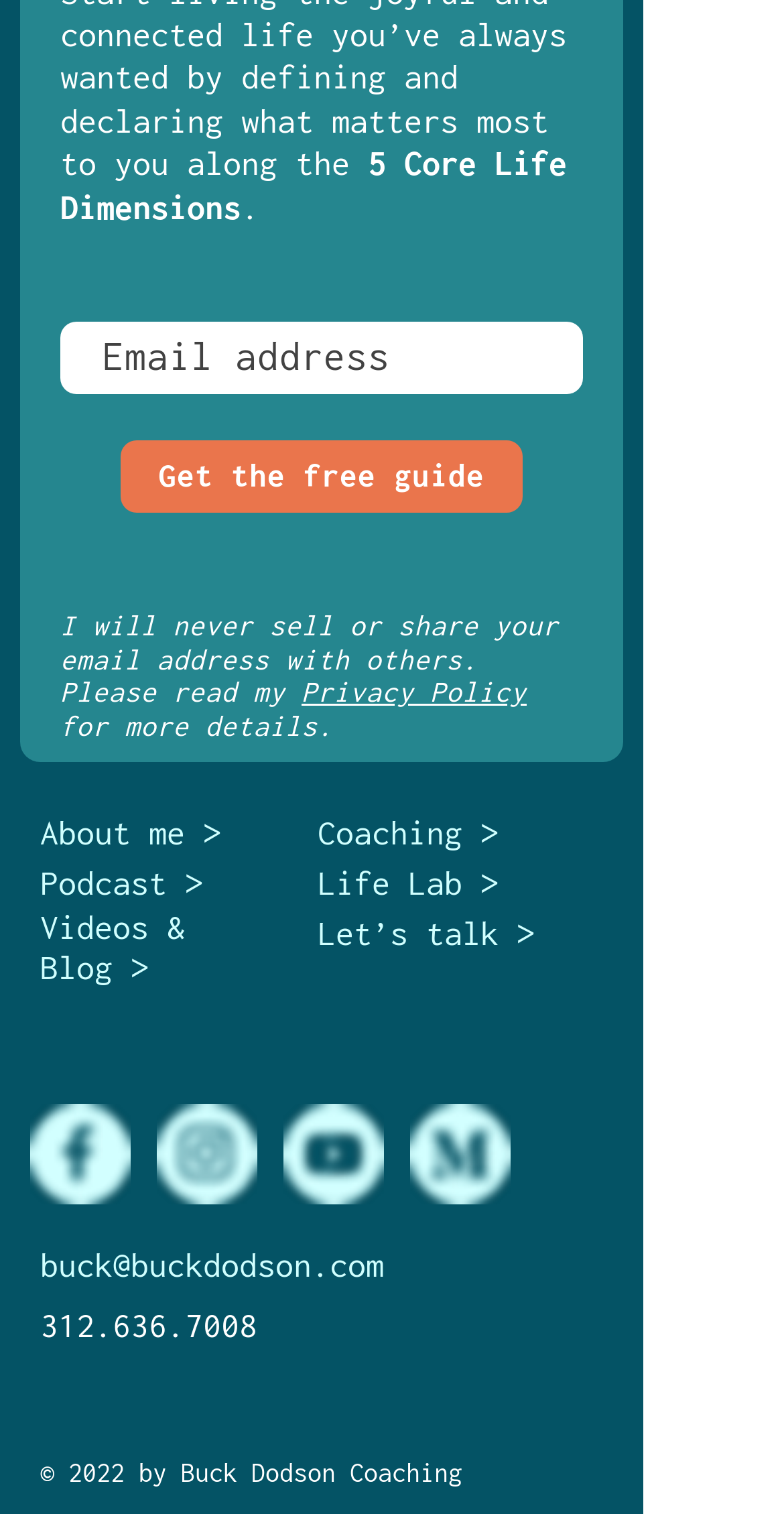Given the description "buck@buckdodson.com", provide the bounding box coordinates of the corresponding UI element.

[0.051, 0.823, 0.49, 0.847]